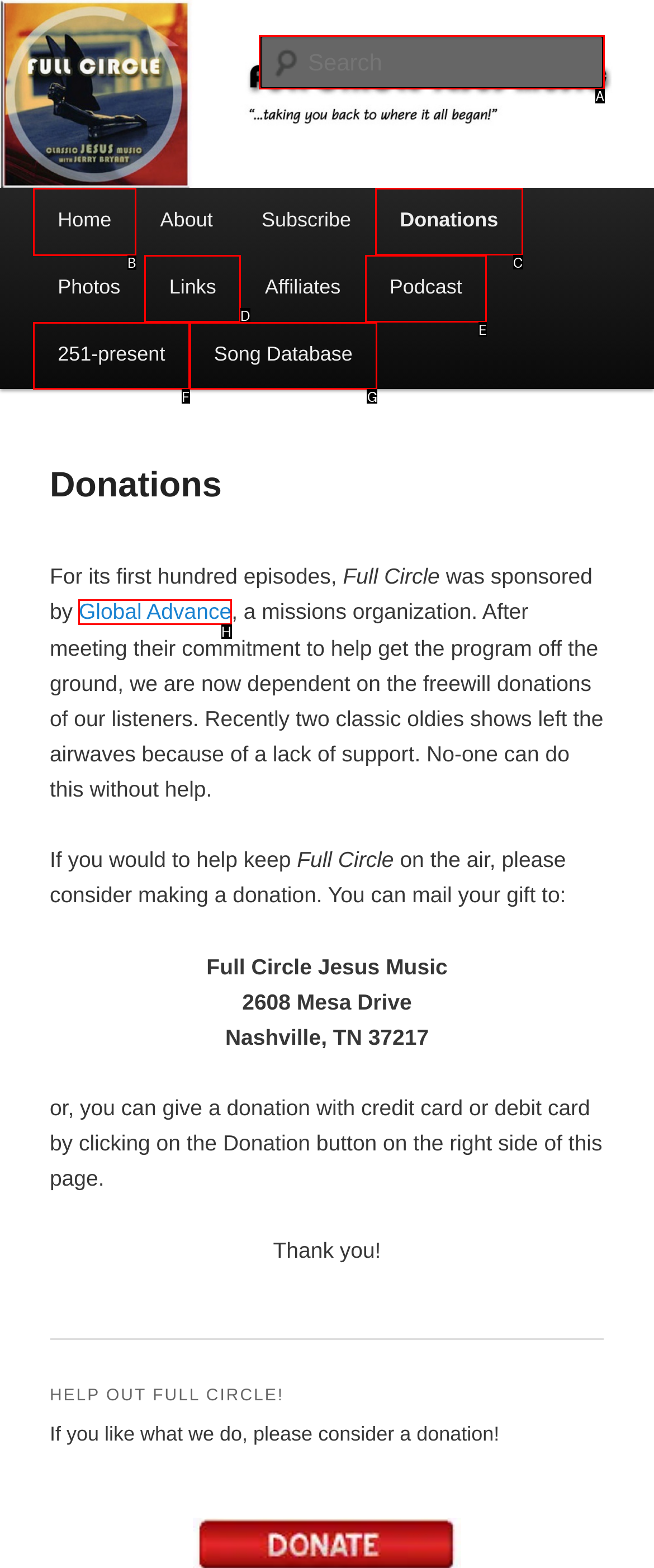To achieve the task: Go to the home page, indicate the letter of the correct choice from the provided options.

B